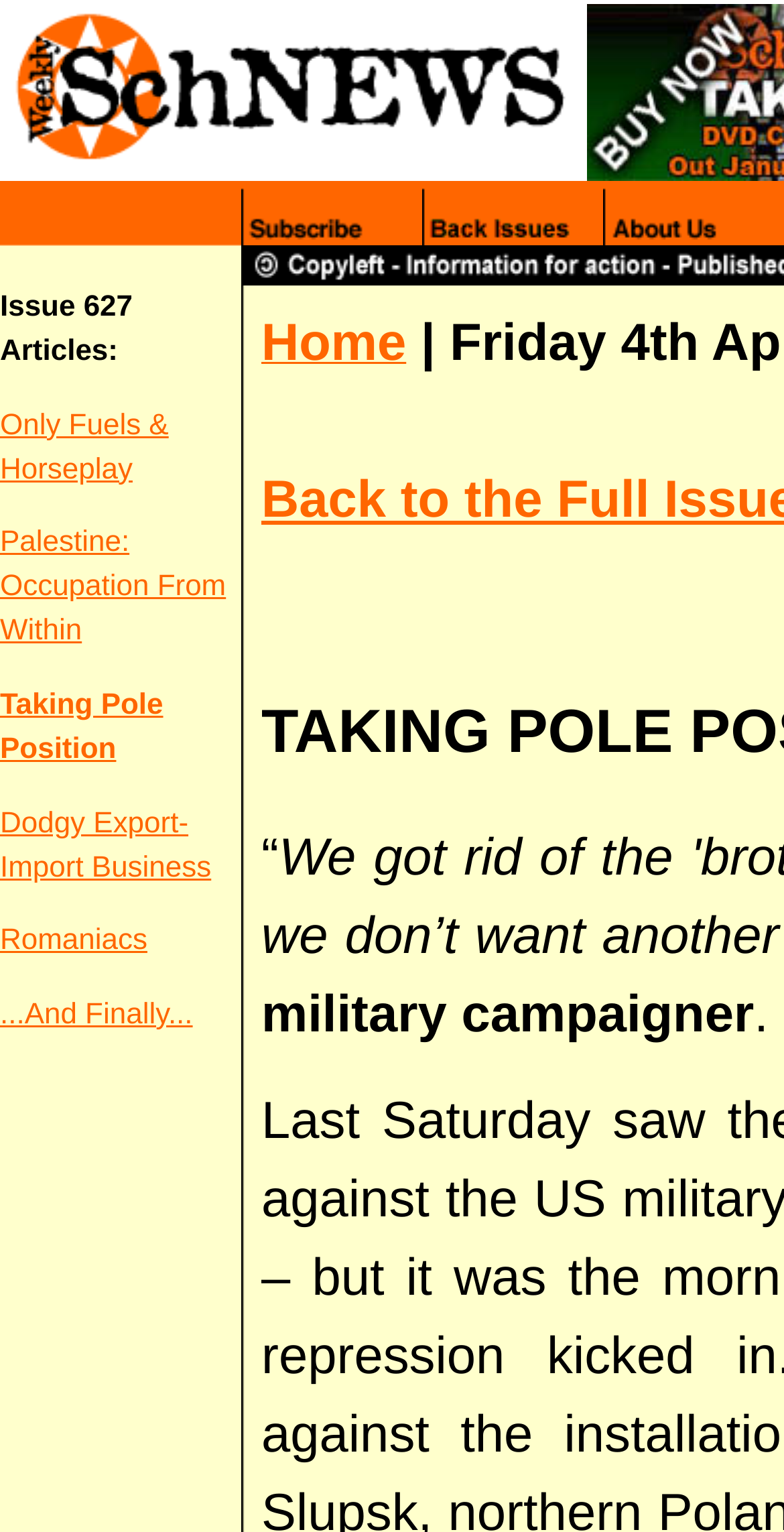How many images are there in the top section?
Give a detailed response to the question by analyzing the screenshot.

The top section of the webpage contains four images, each associated with a link: 'back to the SchNEWS Home Page', 'subscribe to receive SchNEWS every week by email', 'View any SchNEWS back issues', and 'Find out about SchNEWS'.